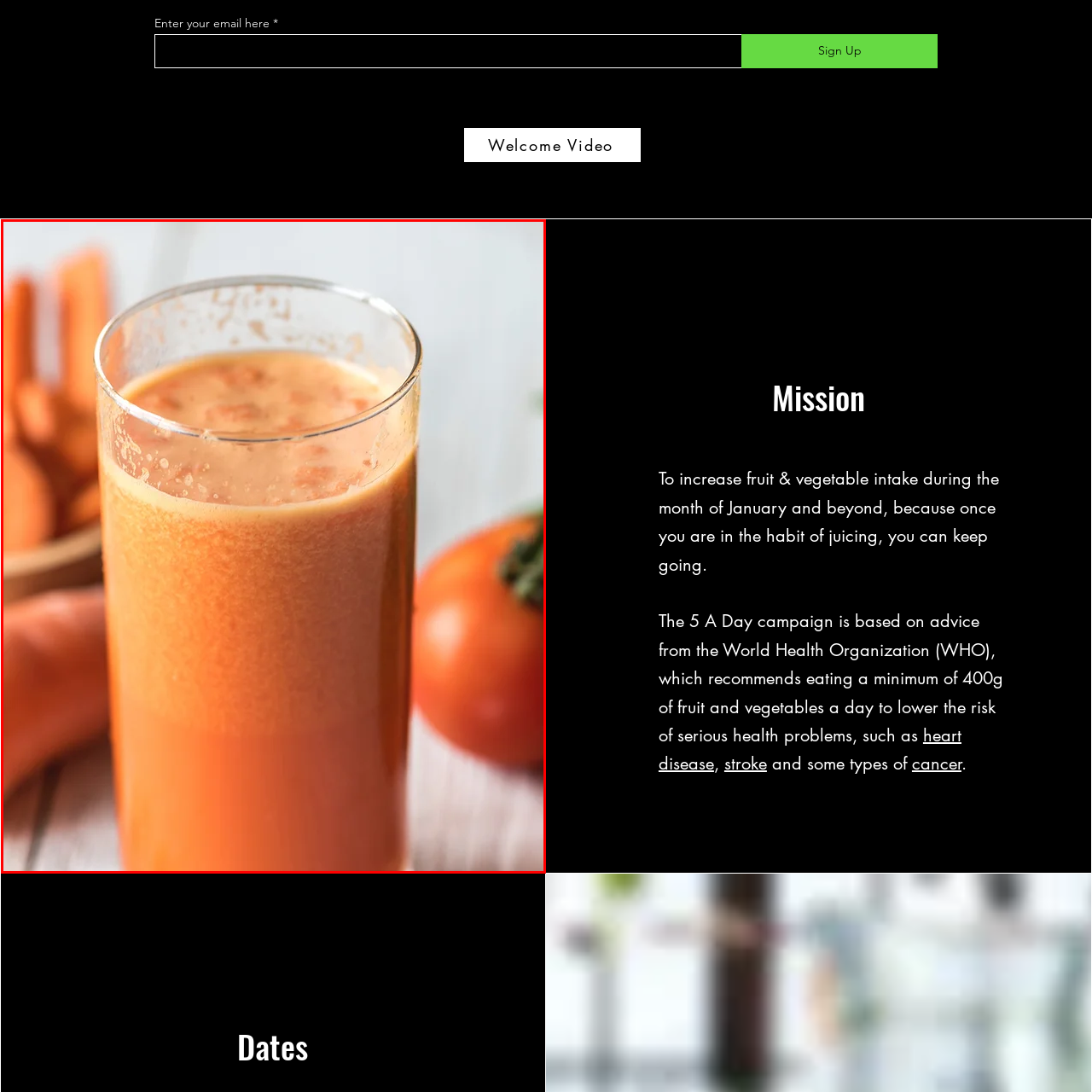Pay attention to the area highlighted by the red boundary and answer the question with a single word or short phrase: 
What is placed near the glass of carrot juice?

whole carrots and a ripe tomato